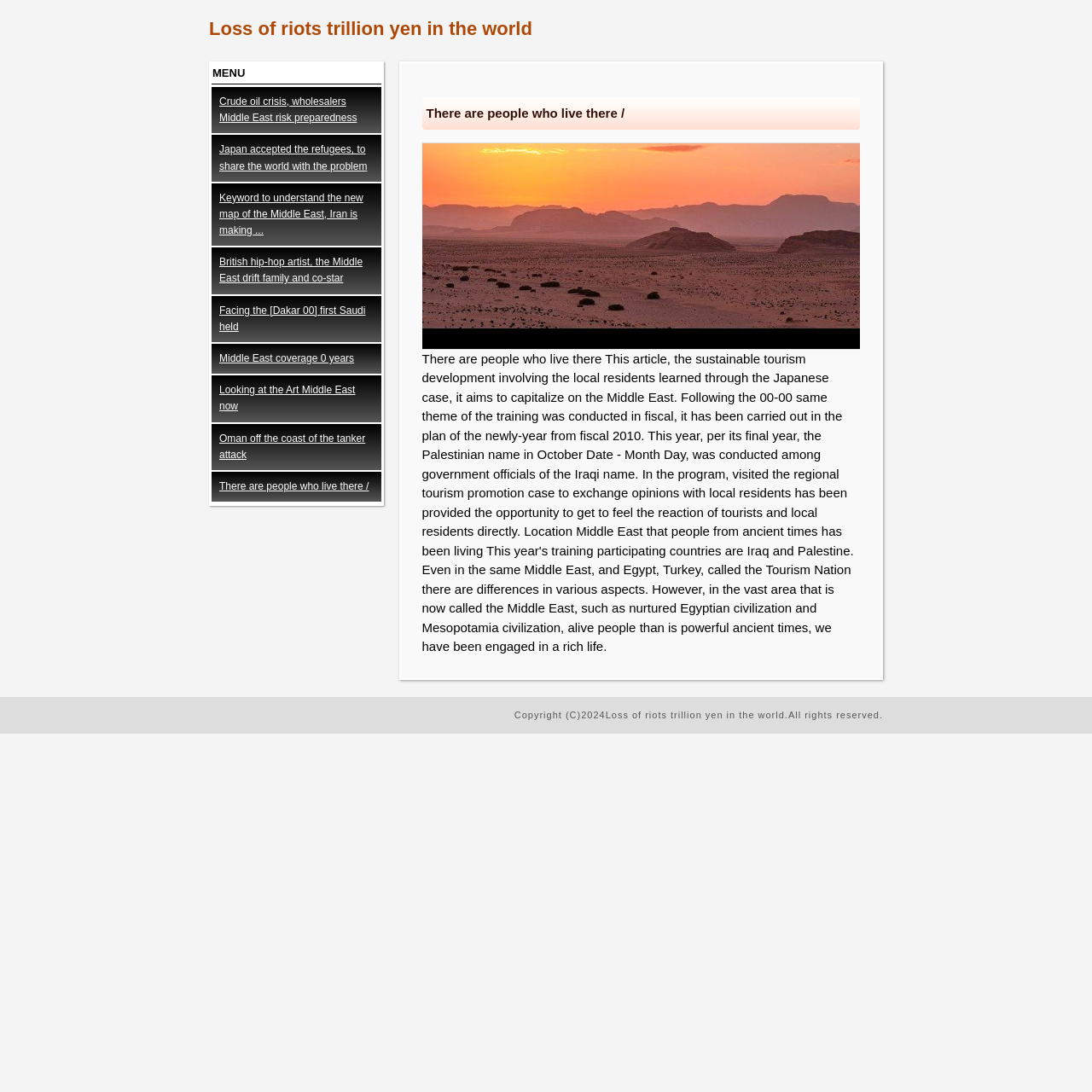Using the provided element description "Middle East coverage 0 years", determine the bounding box coordinates of the UI element.

[0.198, 0.32, 0.345, 0.338]